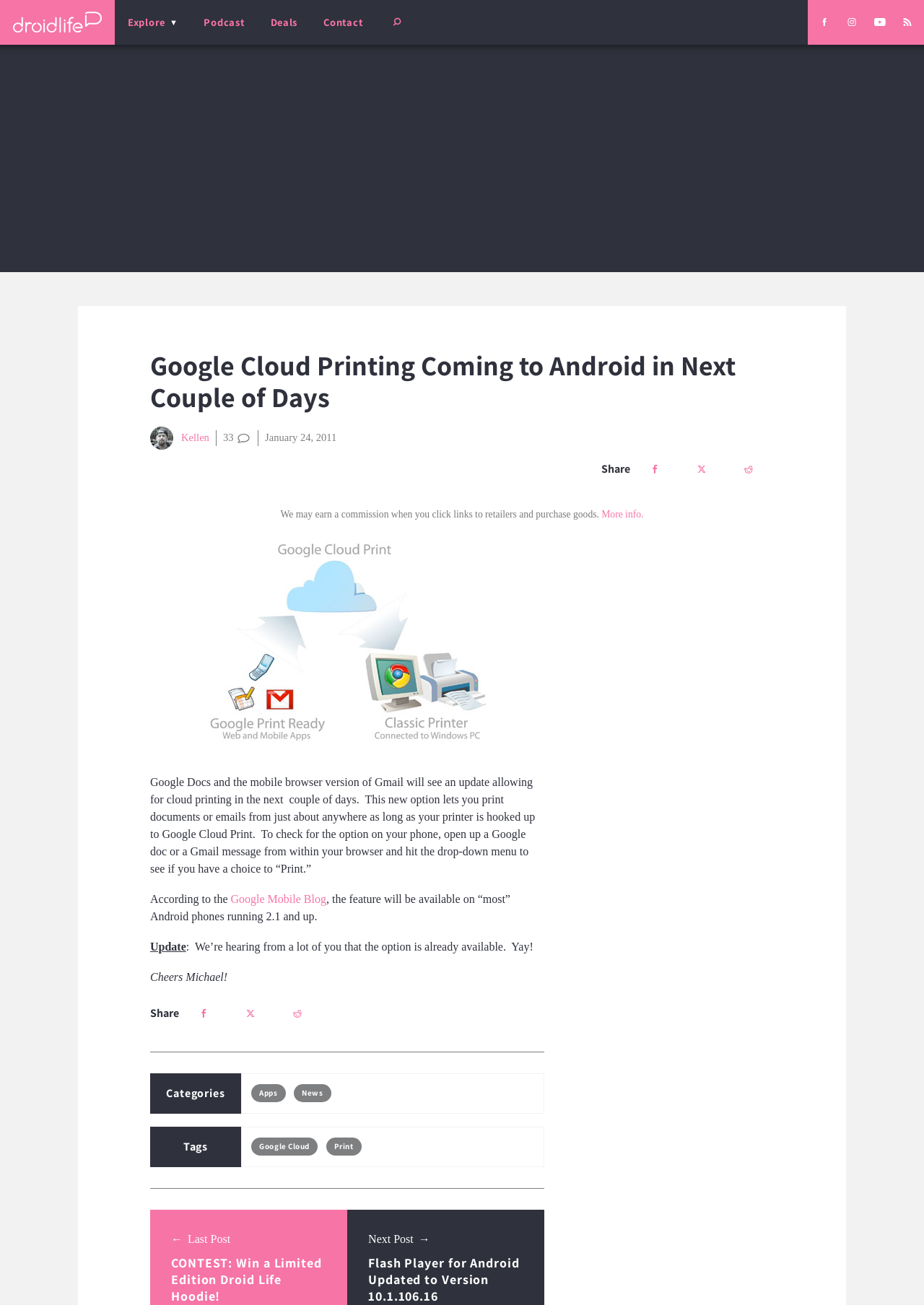Find the bounding box coordinates of the clickable area required to complete the following action: "Search for something".

[0.406, 0.0, 0.453, 0.034]